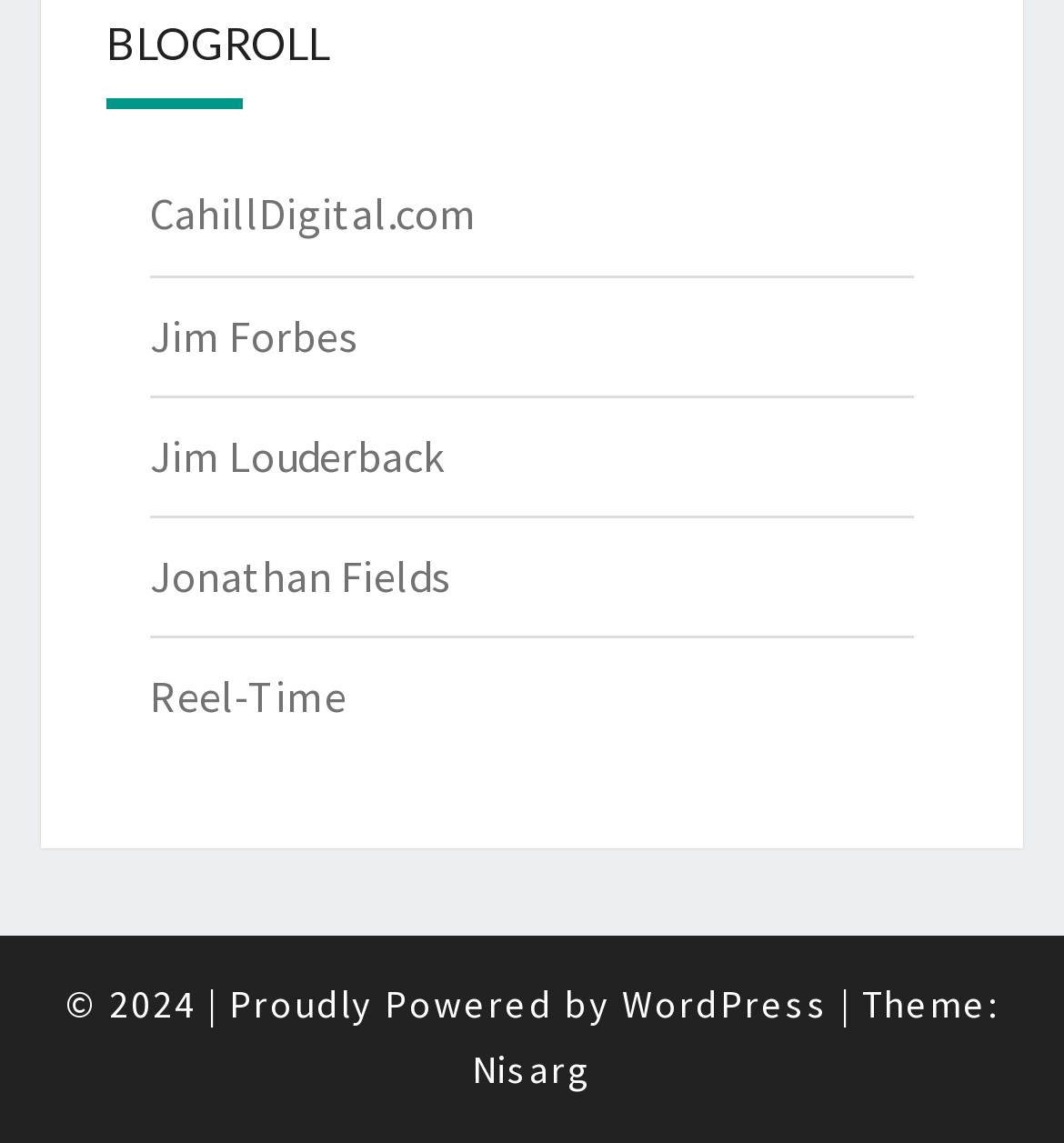Provide the bounding box coordinates of the HTML element described by the text: "CahillDigital.com".

[0.141, 0.163, 0.449, 0.211]